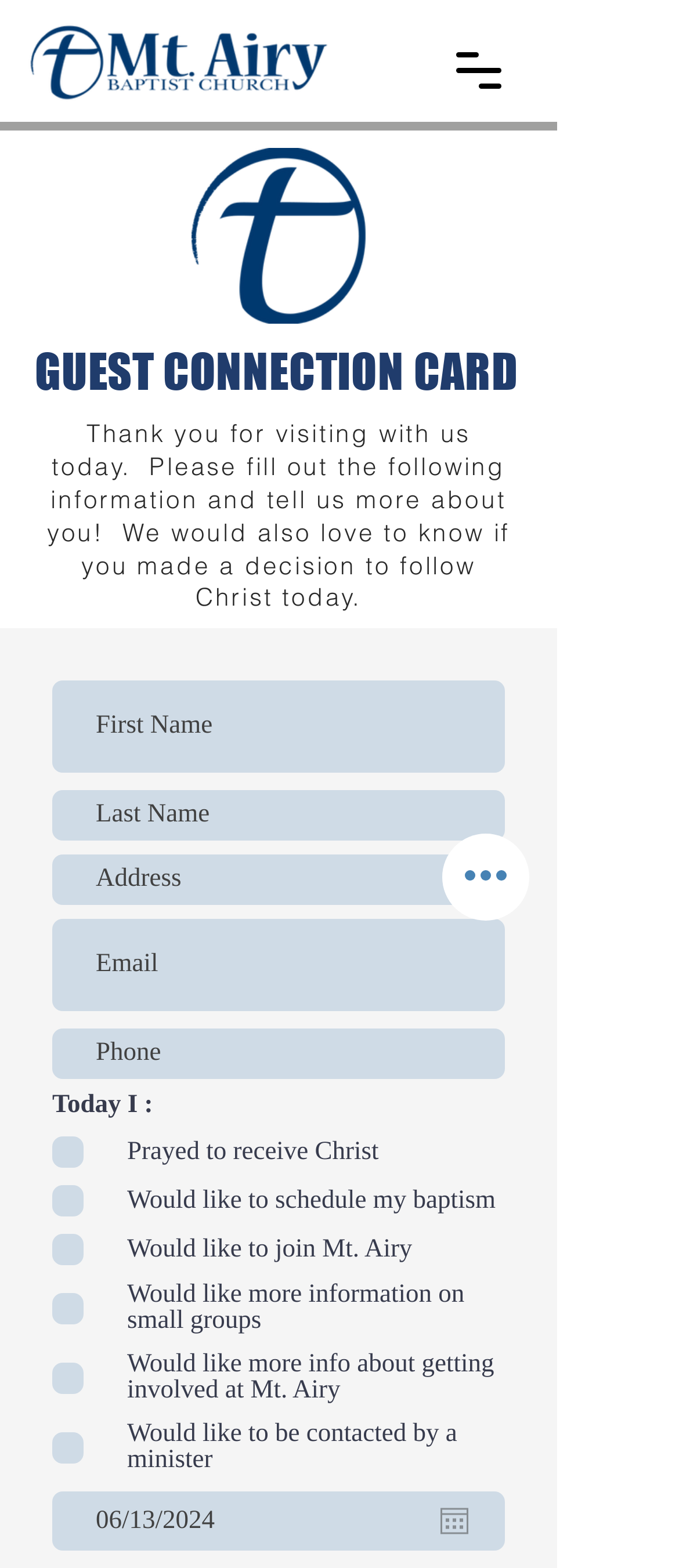Identify the bounding box coordinates of the section that should be clicked to achieve the task described: "Enter email address".

[0.077, 0.586, 0.744, 0.645]